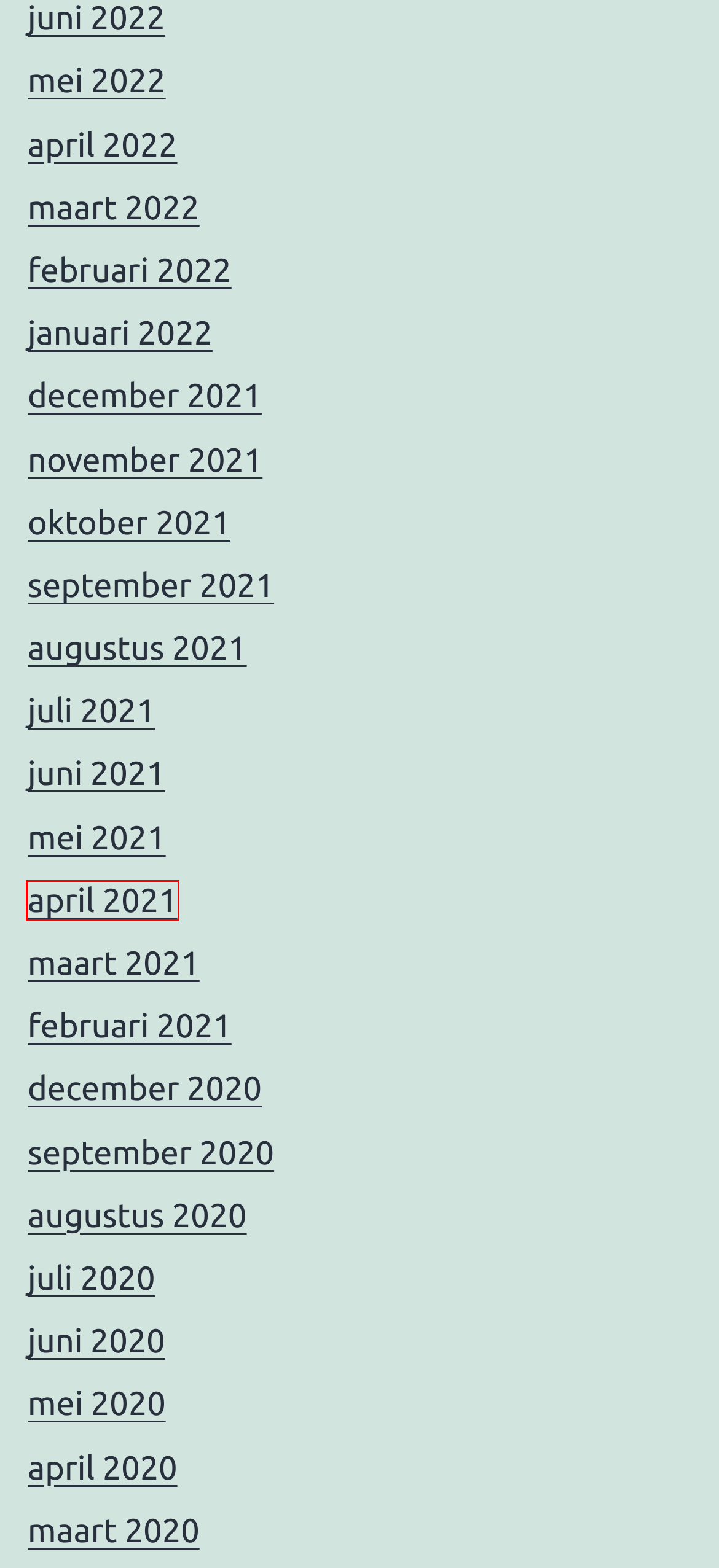Examine the webpage screenshot and identify the UI element enclosed in the red bounding box. Pick the webpage description that most accurately matches the new webpage after clicking the selected element. Here are the candidates:
A. april 2020 – Webdesign
B. september 2021 – Webdesign
C. juli 2020 – Webdesign
D. mei 2022 – Webdesign
E. maart 2021 – Webdesign
F. mei 2020 – Webdesign
G. augustus 2021 – Webdesign
H. april 2021 – Webdesign

H